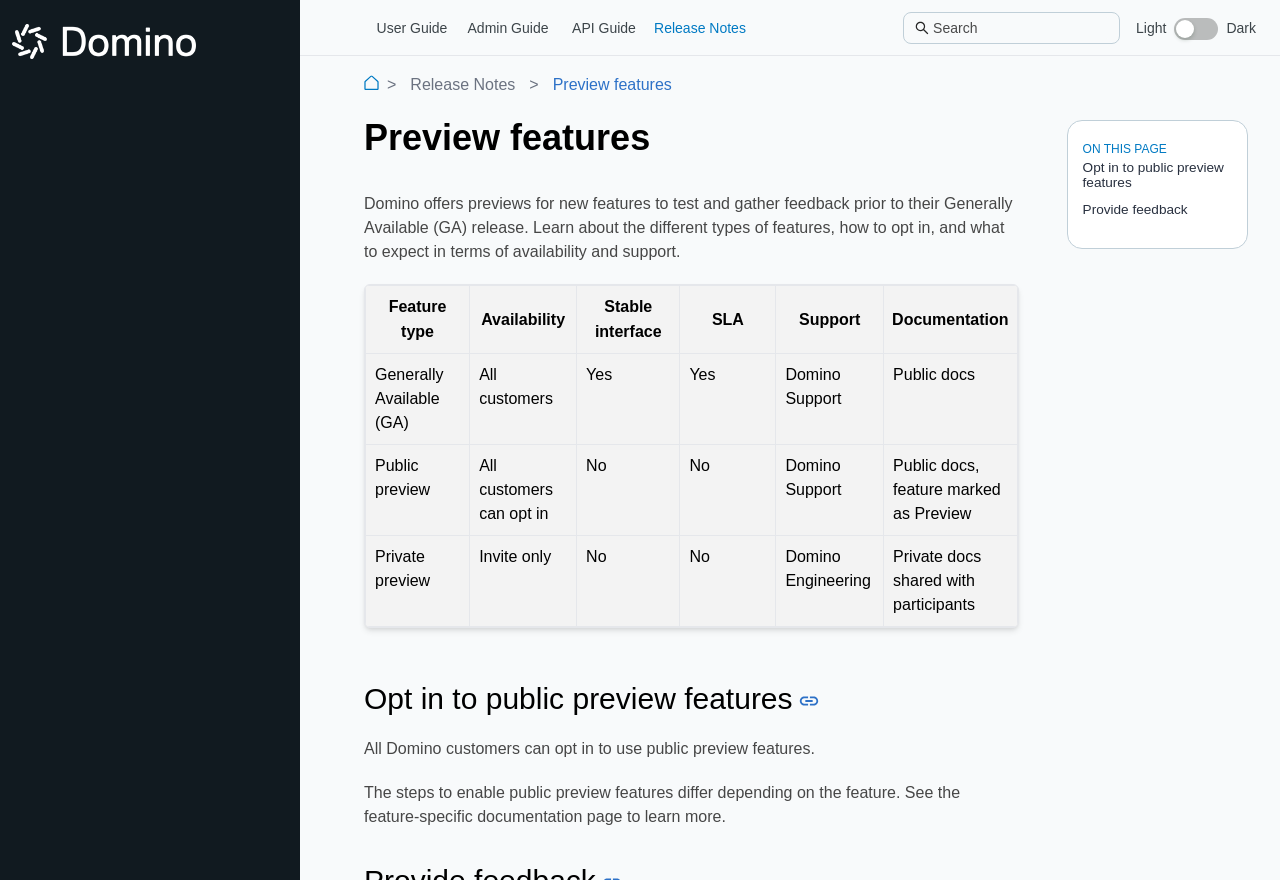Using the provided element description "Admin Guide", determine the bounding box coordinates of the UI element.

[0.359, 0.021, 0.434, 0.04]